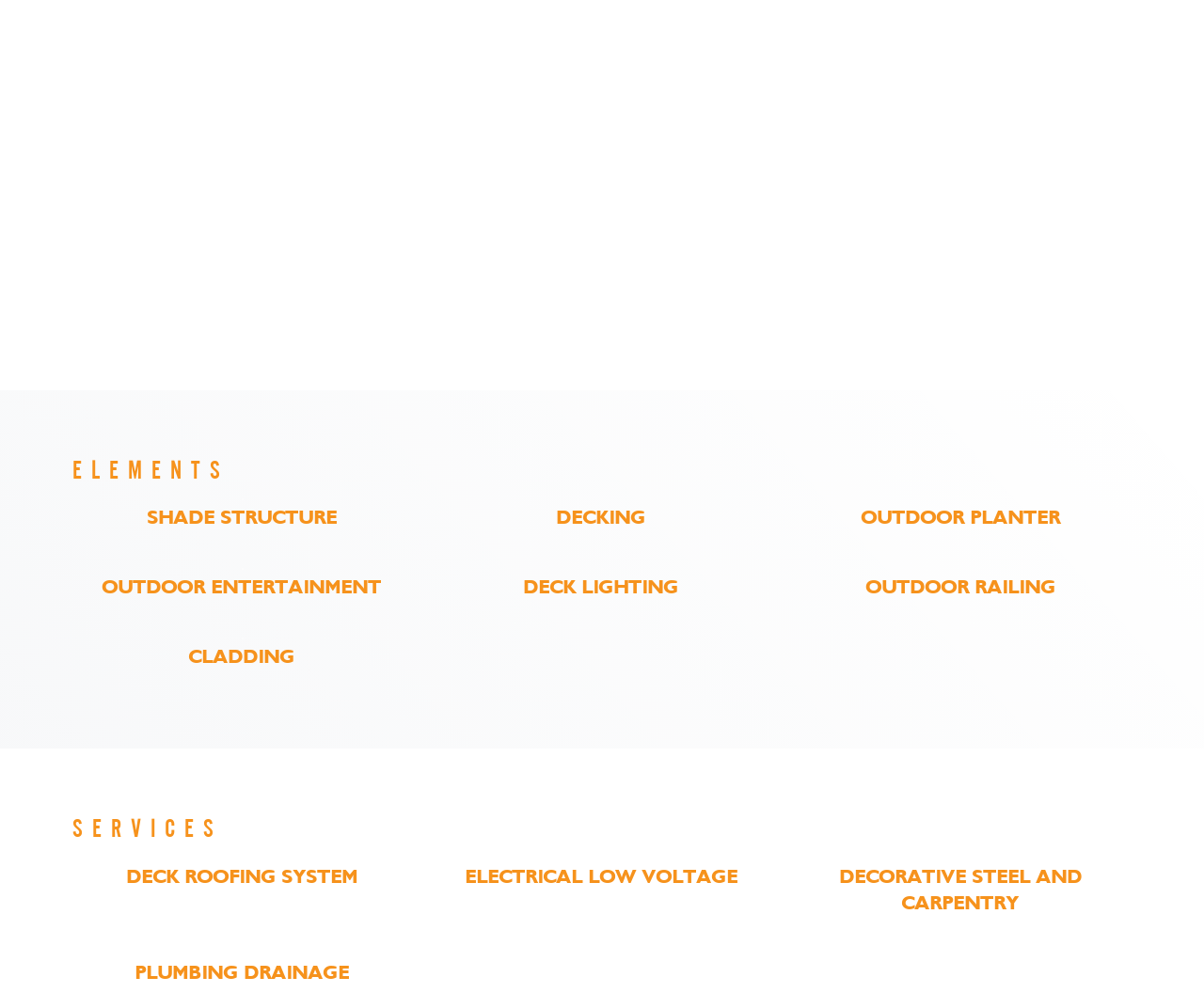Specify the bounding box coordinates of the element's region that should be clicked to achieve the following instruction: "Learn about DECK ROOFING SYSTEM". The bounding box coordinates consist of four float numbers between 0 and 1, in the format [left, top, right, bottom].

[0.105, 0.87, 0.298, 0.897]